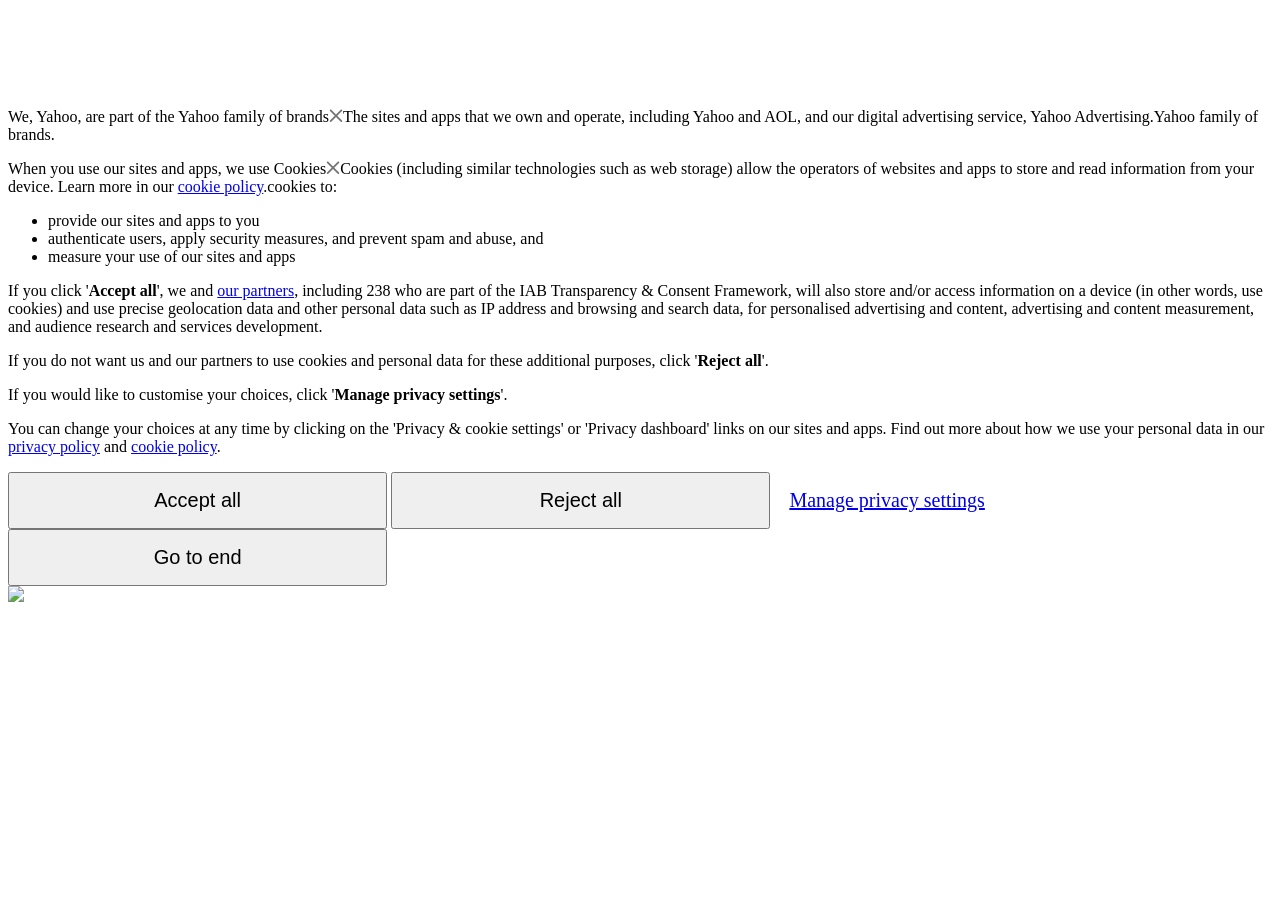Please find the bounding box coordinates of the element that you should click to achieve the following instruction: "Click the 'Reject all' button". The coordinates should be presented as four float numbers between 0 and 1: [left, top, right, bottom].

[0.545, 0.386, 0.595, 0.405]